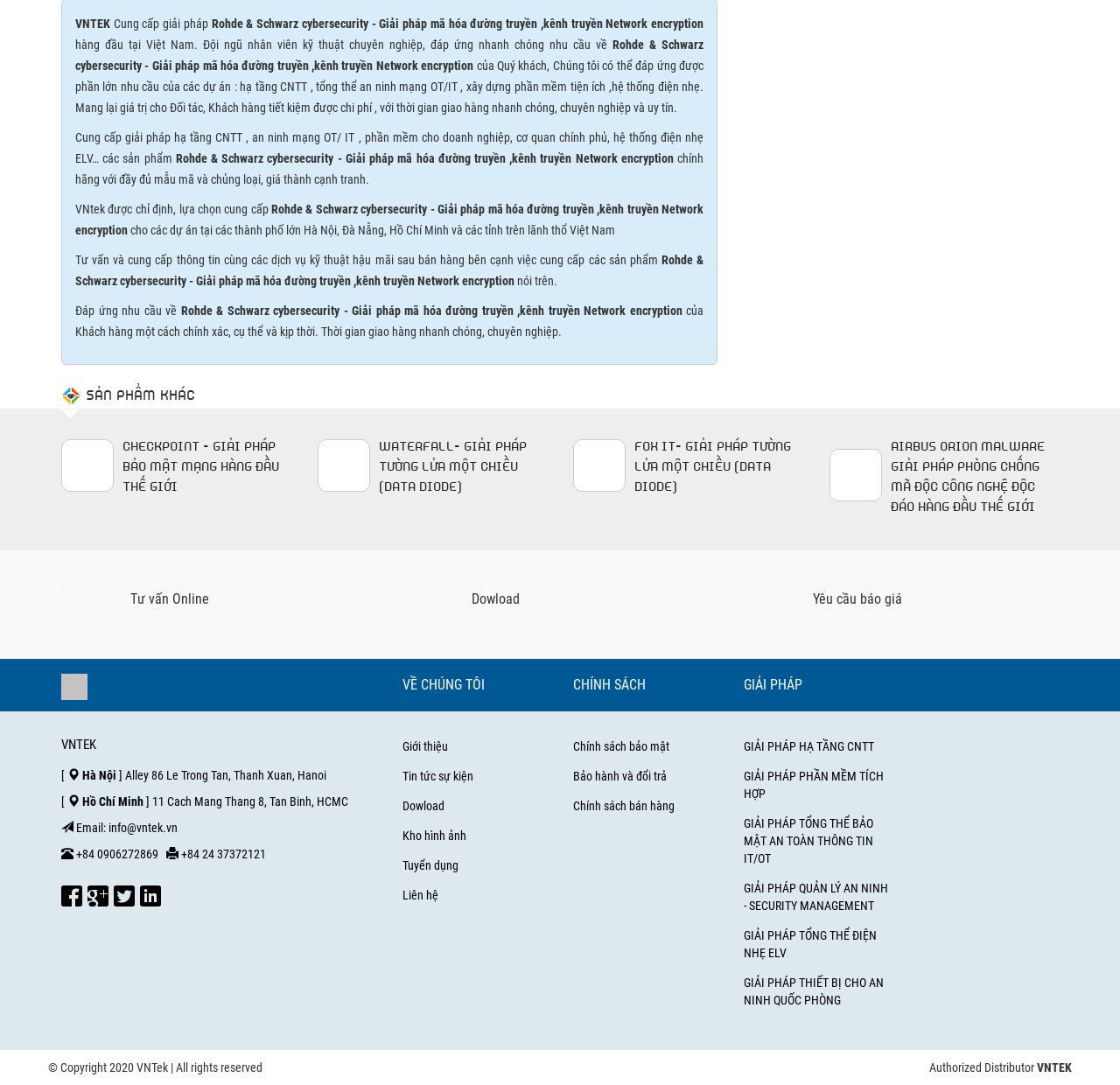Please identify the bounding box coordinates for the region that you need to click to follow this instruction: "Click on the 'Yêu cầu báo giá' link".

[0.664, 0.532, 0.945, 0.562]